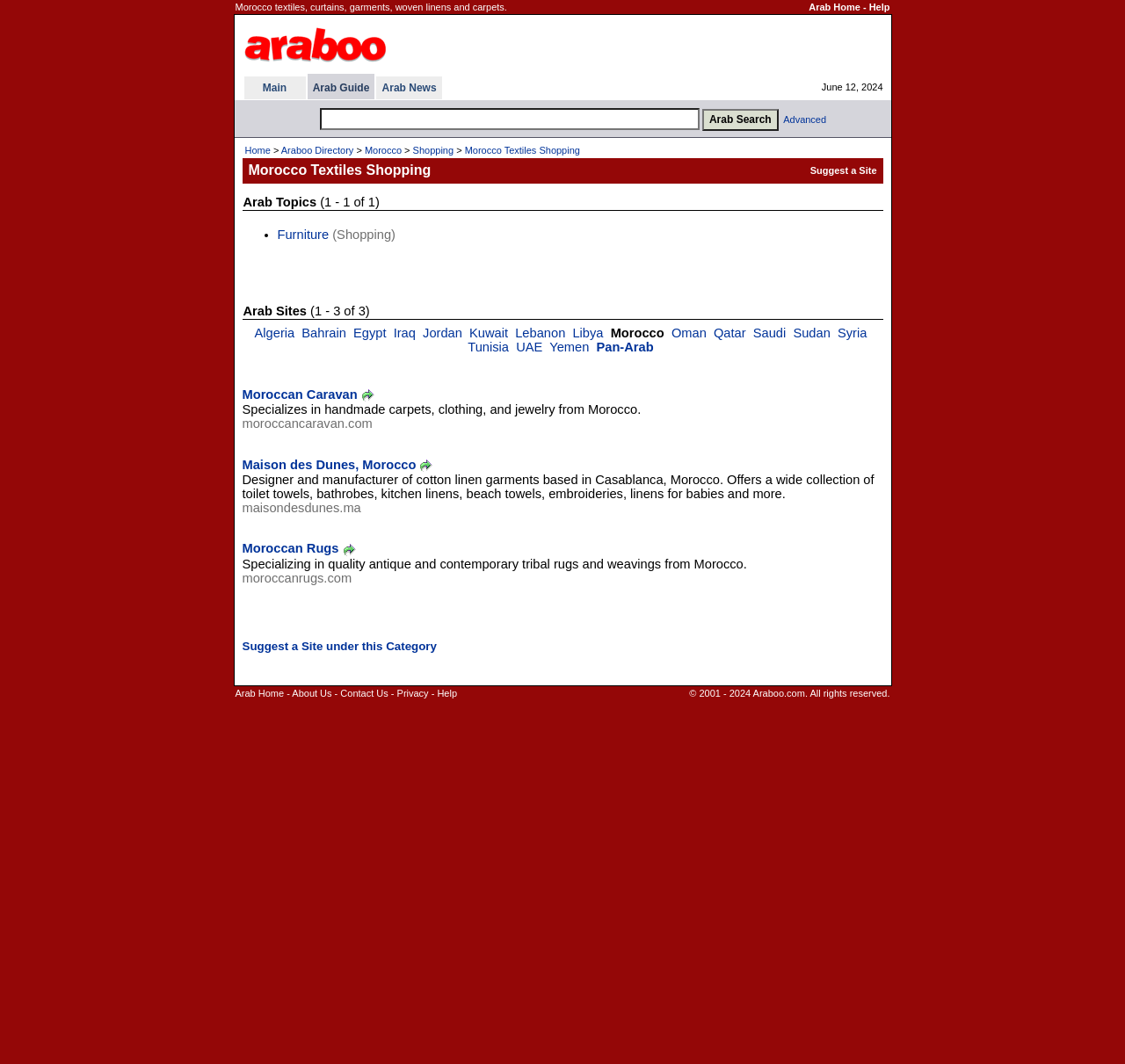Determine the bounding box coordinates of the section I need to click to execute the following instruction: "click Arab Home". Provide the coordinates as four float numbers between 0 and 1, i.e., [left, top, right, bottom].

[0.719, 0.002, 0.765, 0.012]